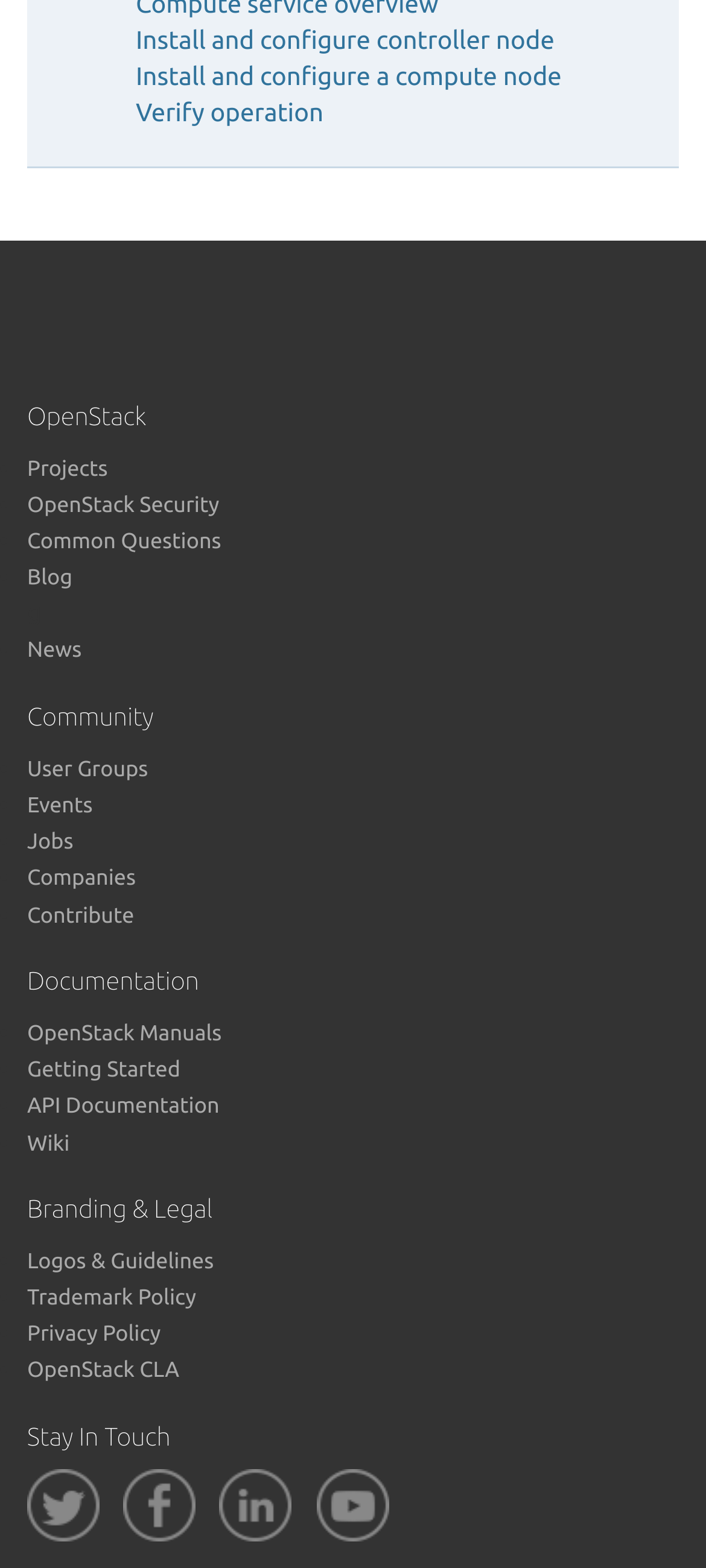Given the description "Logos & Guidelines", provide the bounding box coordinates of the corresponding UI element.

[0.038, 0.797, 0.303, 0.812]